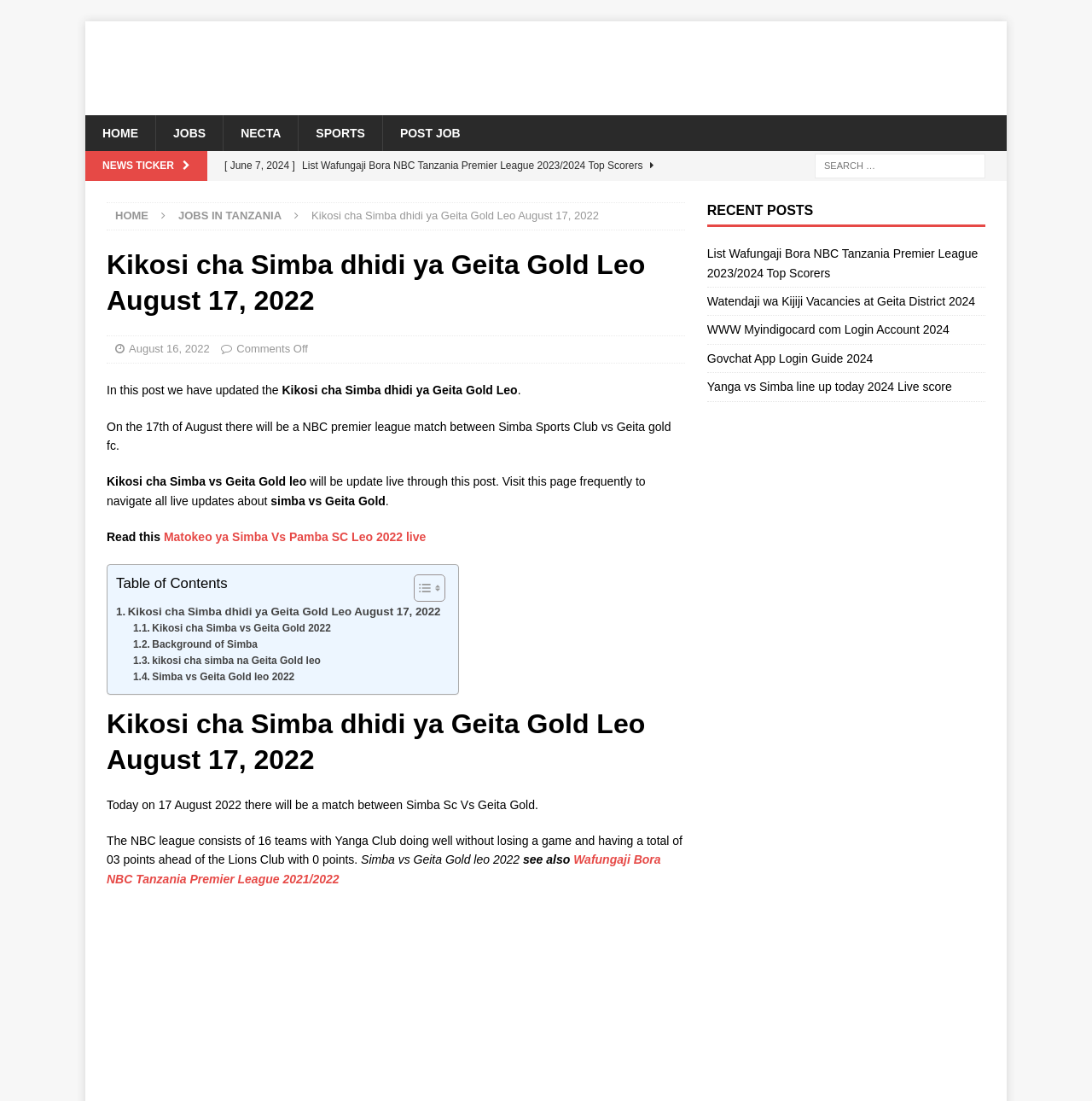What is the date of the match between Simba and Geita Gold?
Provide a detailed and well-explained answer to the question.

The date of the match is mentioned in the heading 'Kikosi cha Simba dhidi ya Geita Gold Leo August 17, 2022' and also in the text 'On the 17th of August there will be a match between Simba Sc Vs Geita Gold'.